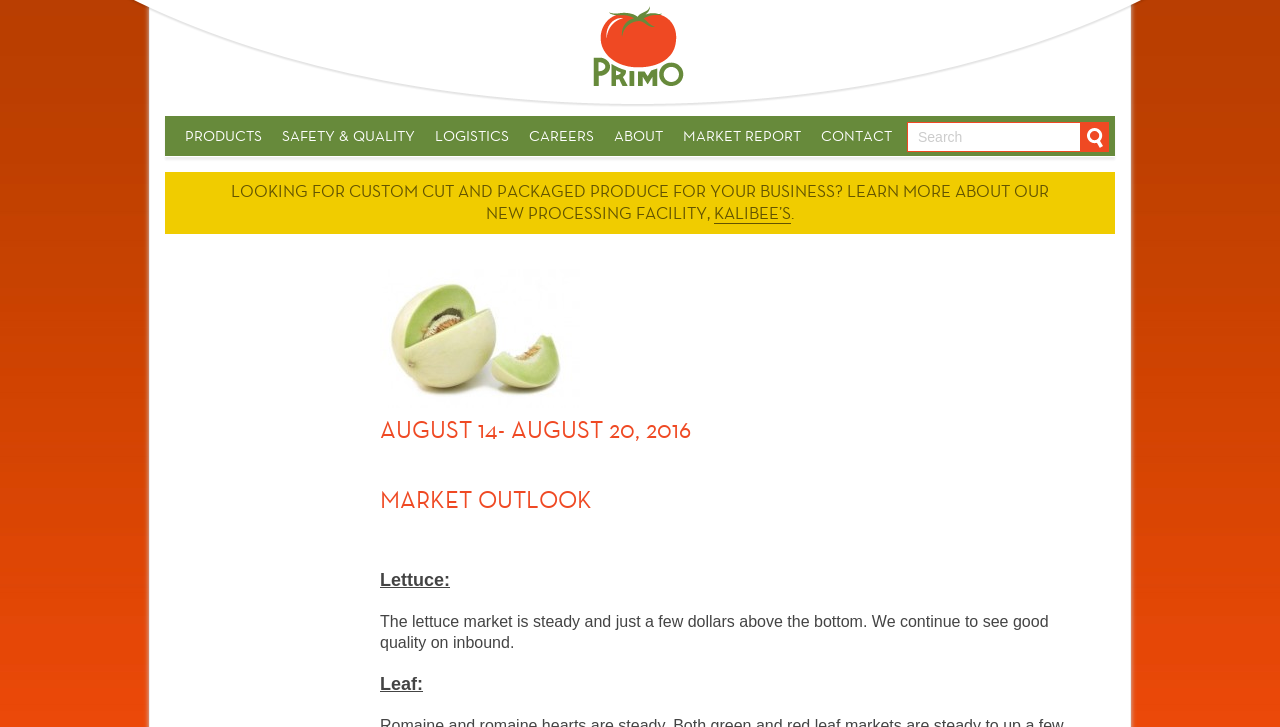Please answer the following question using a single word or phrase: What is the company's name?

Kalibee's